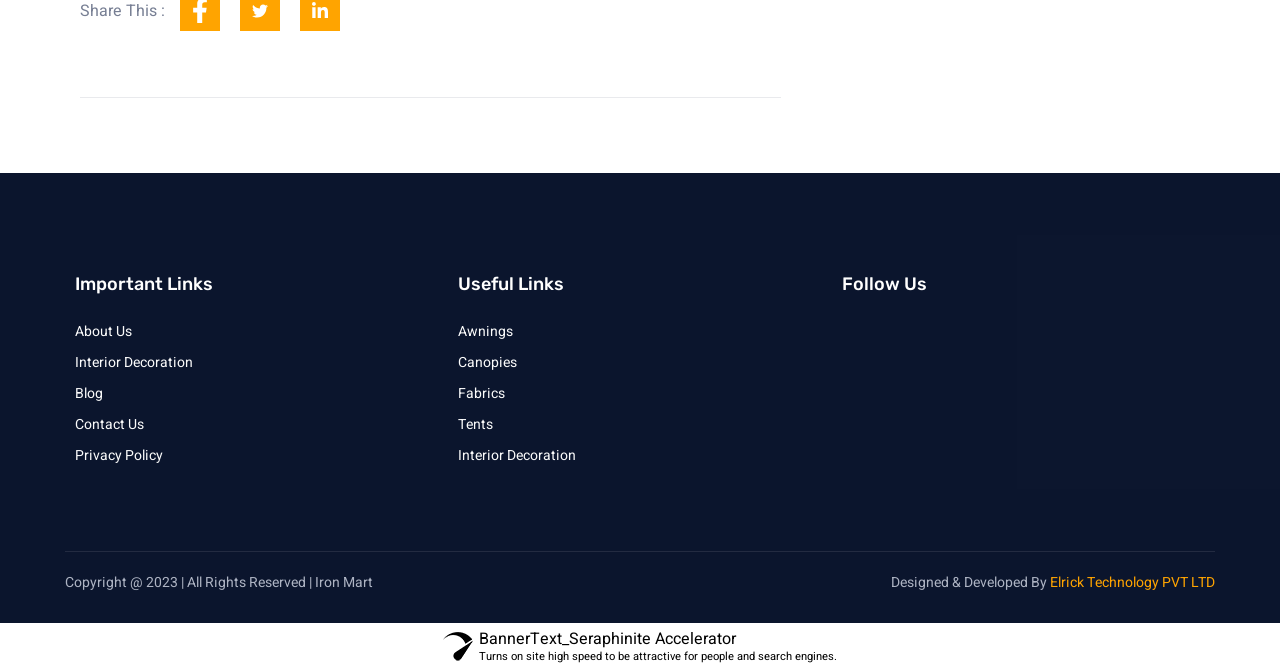Determine the bounding box coordinates of the clickable element to achieve the following action: 'Explore Awnings'. Provide the coordinates as four float values between 0 and 1, formatted as [left, top, right, bottom].

[0.358, 0.523, 0.65, 0.569]